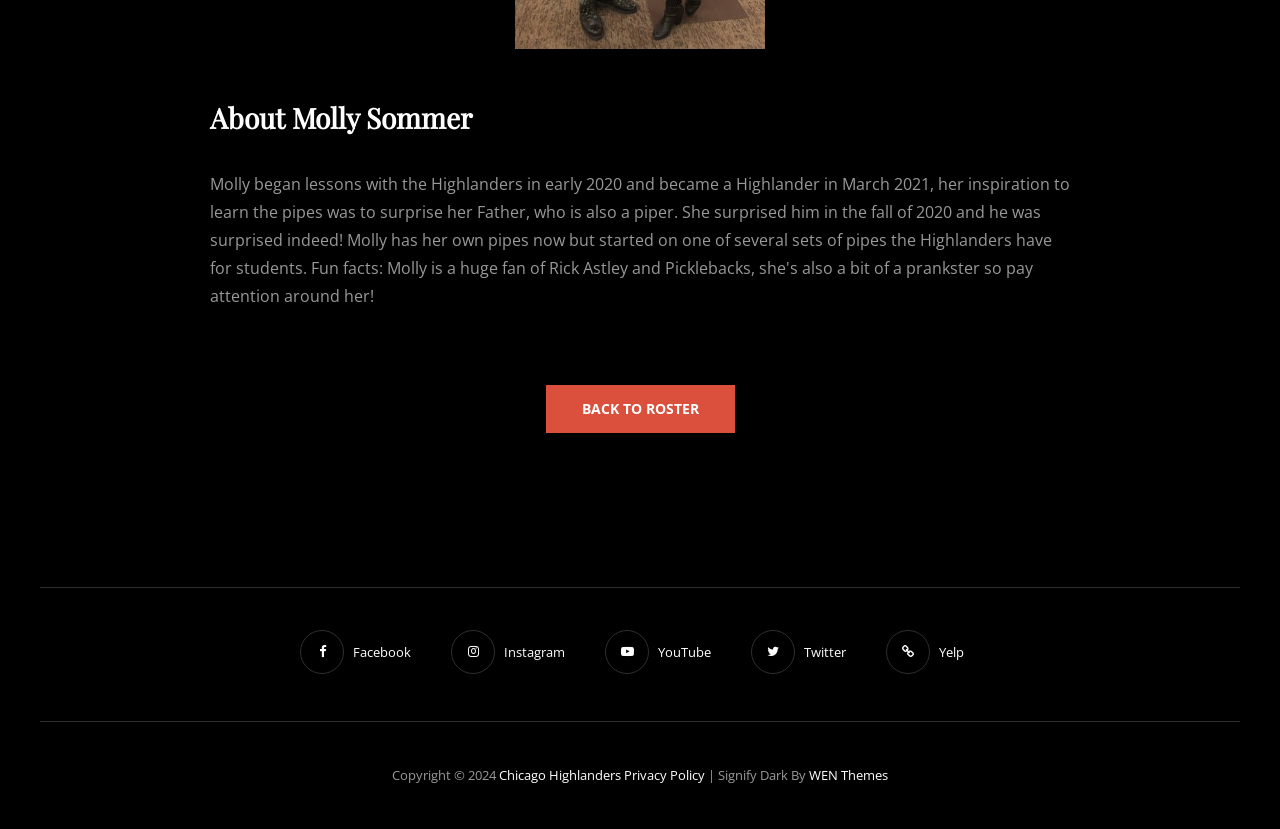Given the element description Twitter, specify the bounding box coordinates of the corresponding UI element in the format (top-left x, top-left y, bottom-right x, bottom-right y). All values must be between 0 and 1.

[0.579, 0.752, 0.669, 0.821]